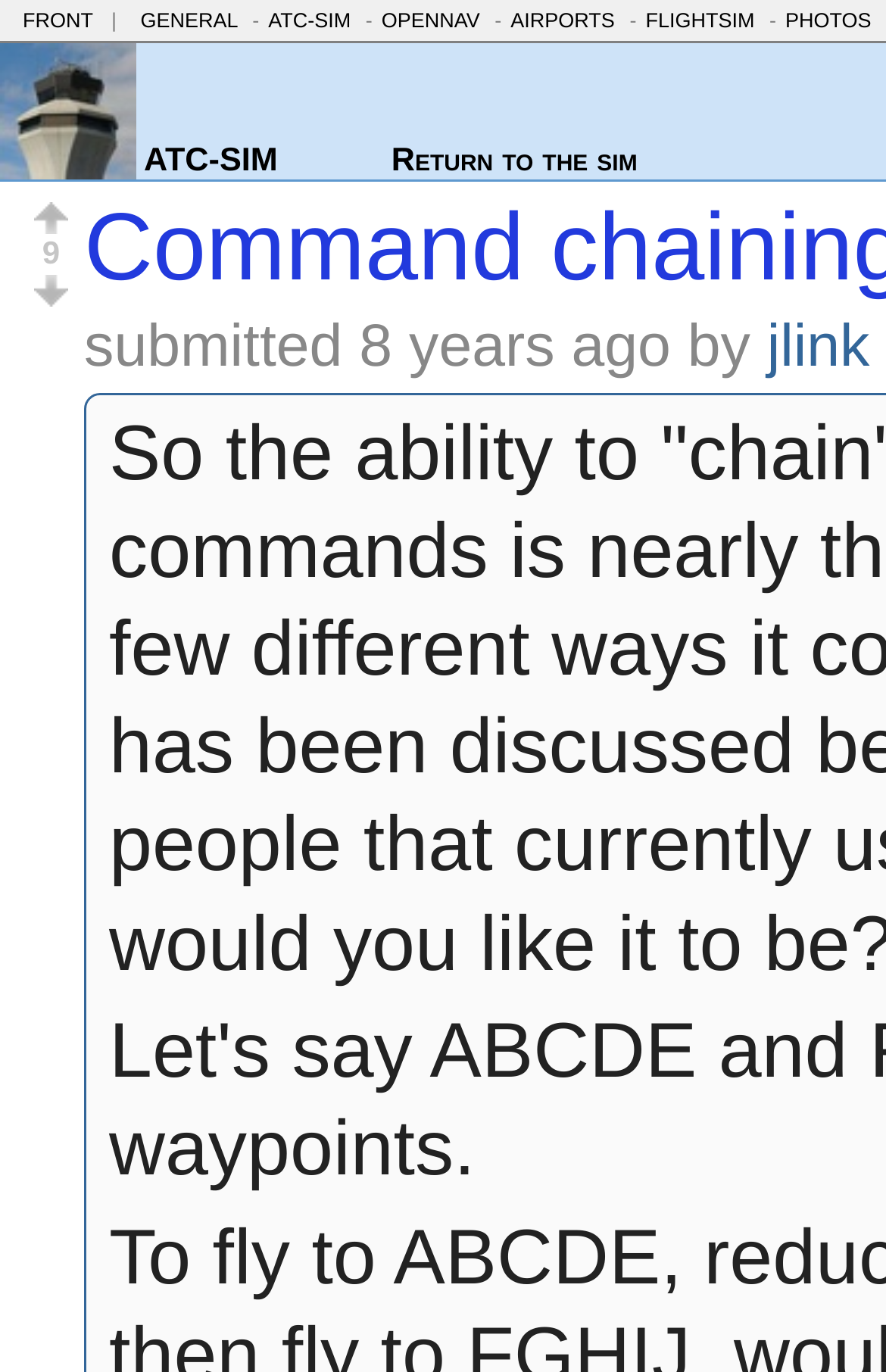Find the bounding box of the UI element described as follows: "jlink".

[0.866, 0.227, 0.982, 0.276]